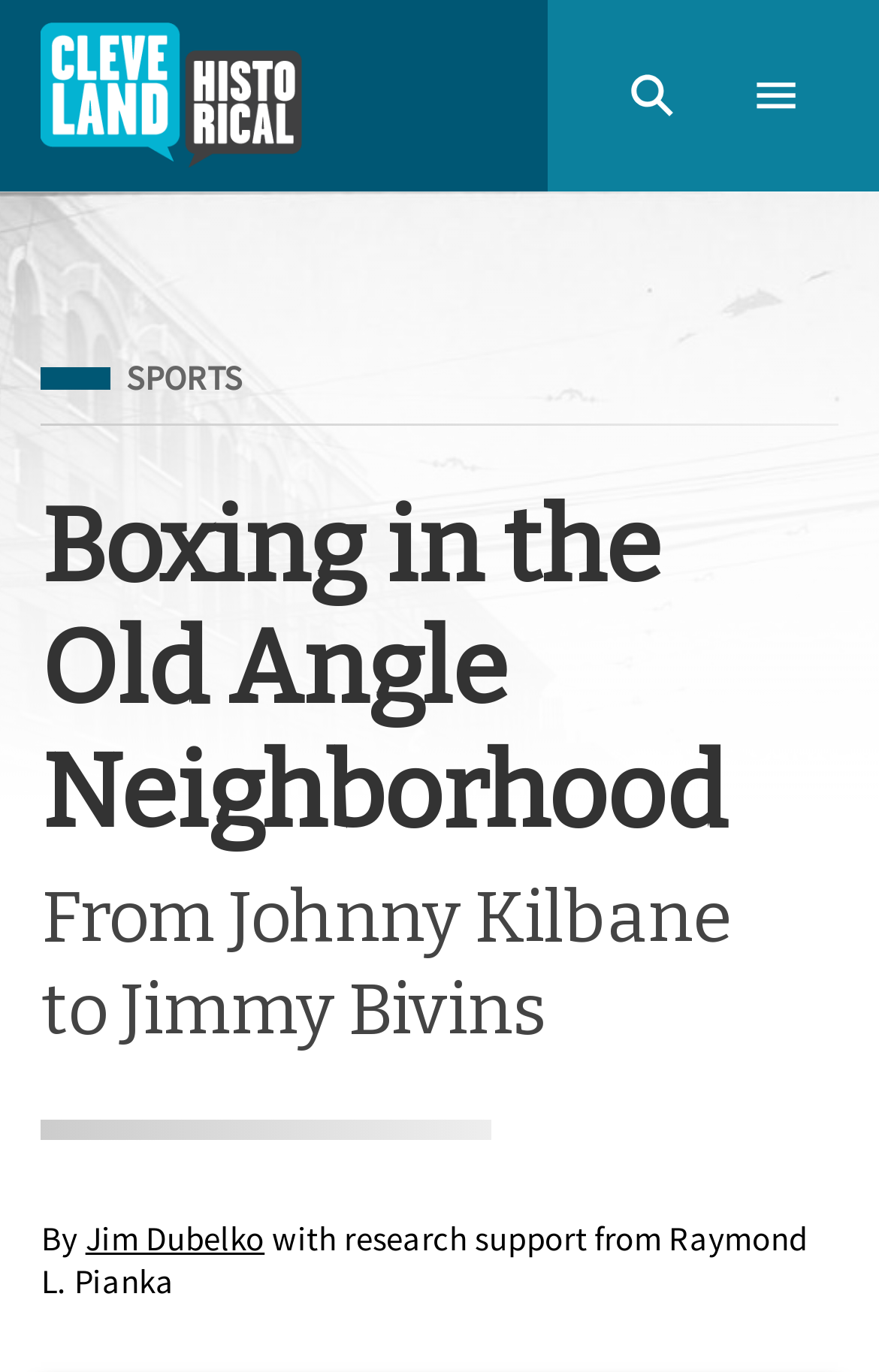What is the type of the 'Filed Under' section?
Answer the question with a single word or phrase by looking at the picture.

SPORTS